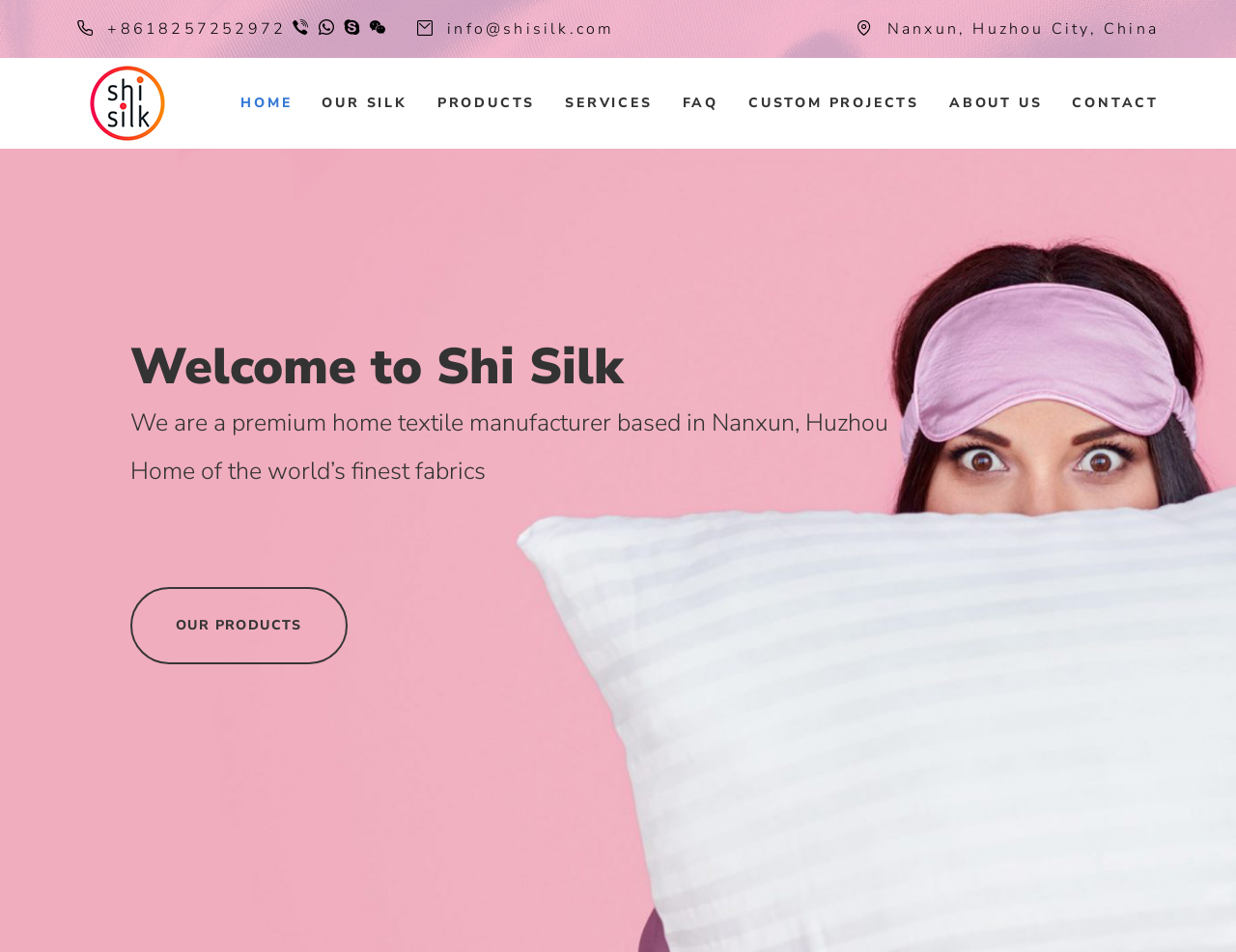Can you show the bounding box coordinates of the region to click on to complete the task described in the instruction: "learn more about CUSTOM PROJECTS"?

[0.605, 0.066, 0.744, 0.151]